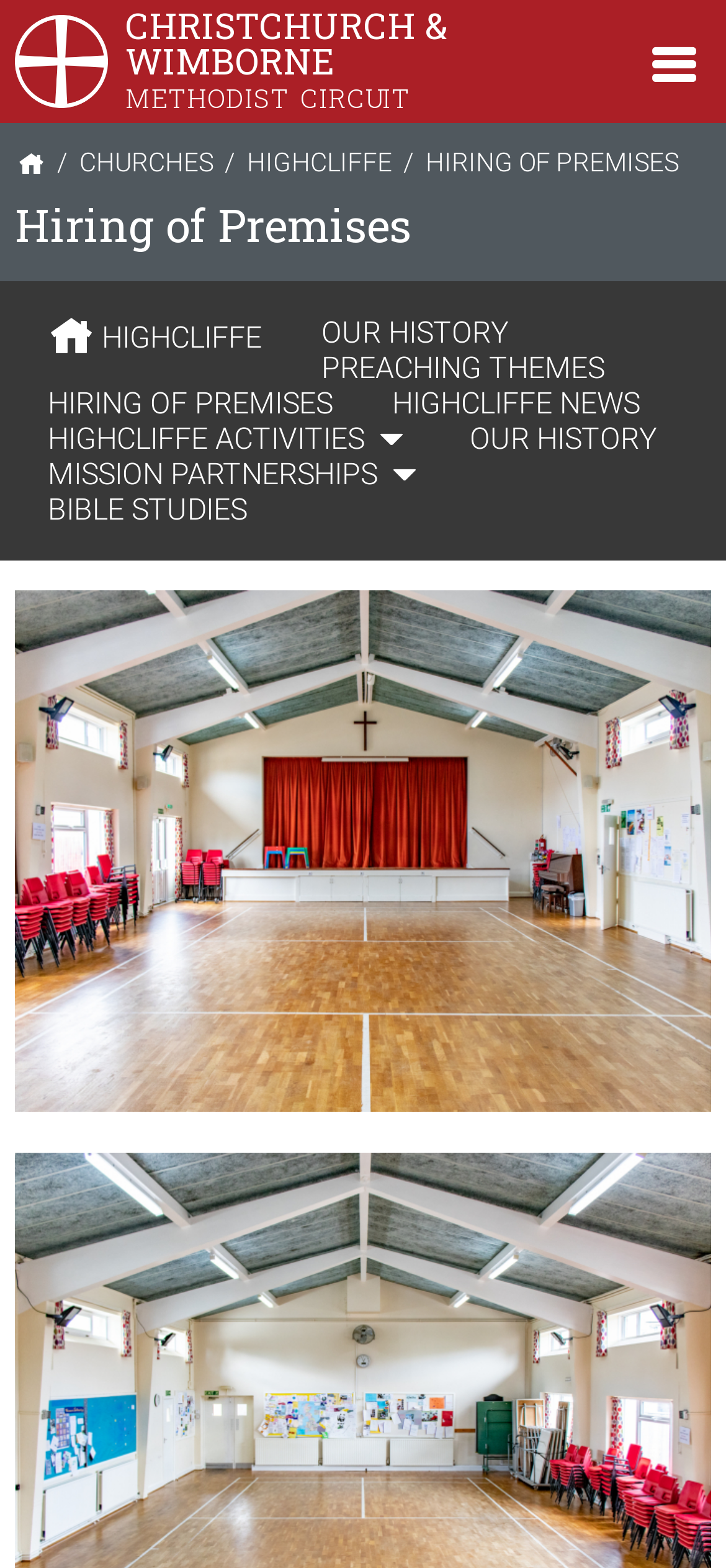What is the purpose of the rooms?
Look at the image and answer the question using a single word or phrase.

For hire by community groups